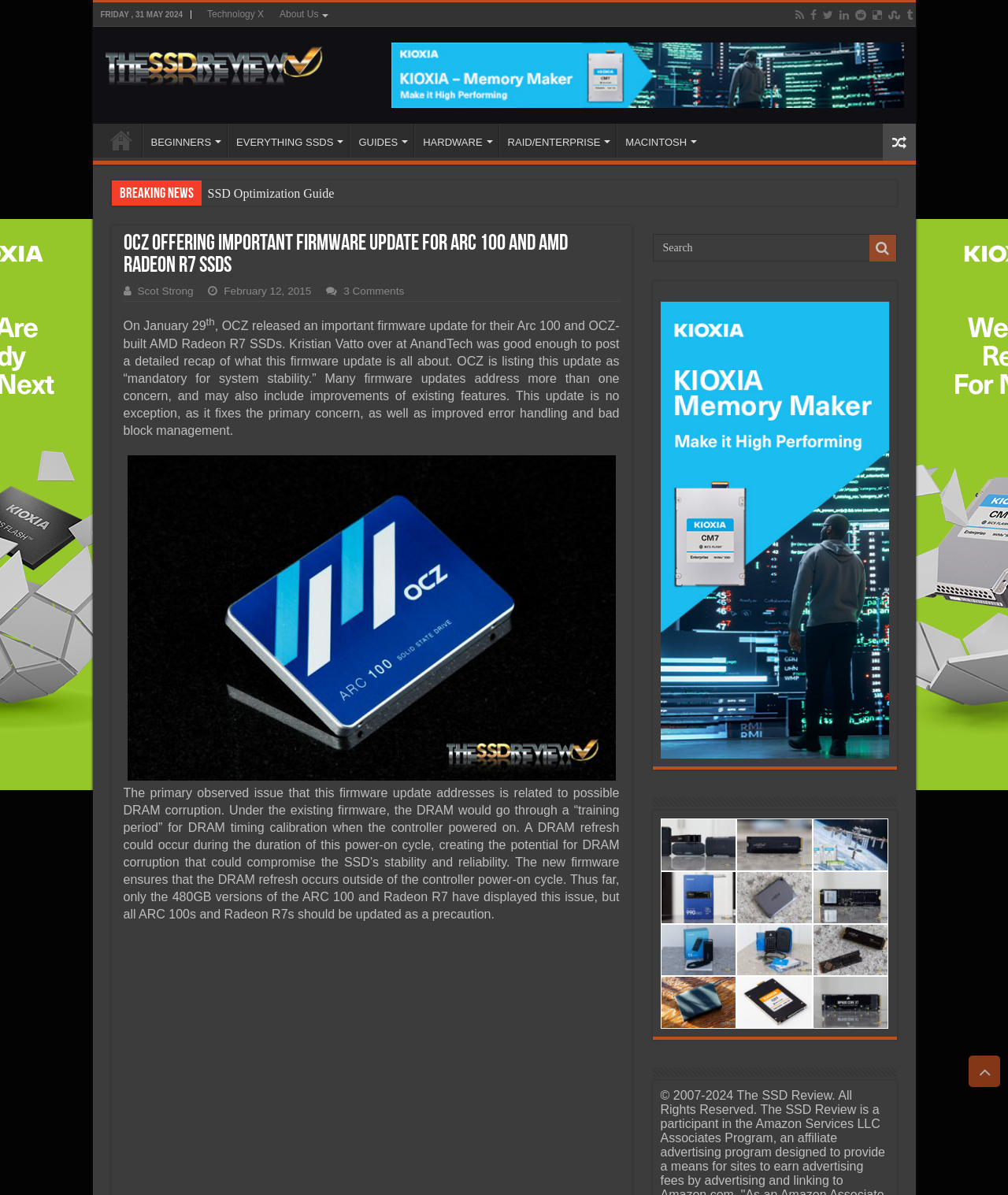Can you pinpoint the bounding box coordinates for the clickable element required for this instruction: "Read the 'OCZ Offering Important Firmware Update for ARC 100 and AMD Radeon R7 SSDs' article"? The coordinates should be four float numbers between 0 and 1, i.e., [left, top, right, bottom].

[0.122, 0.195, 0.614, 0.232]